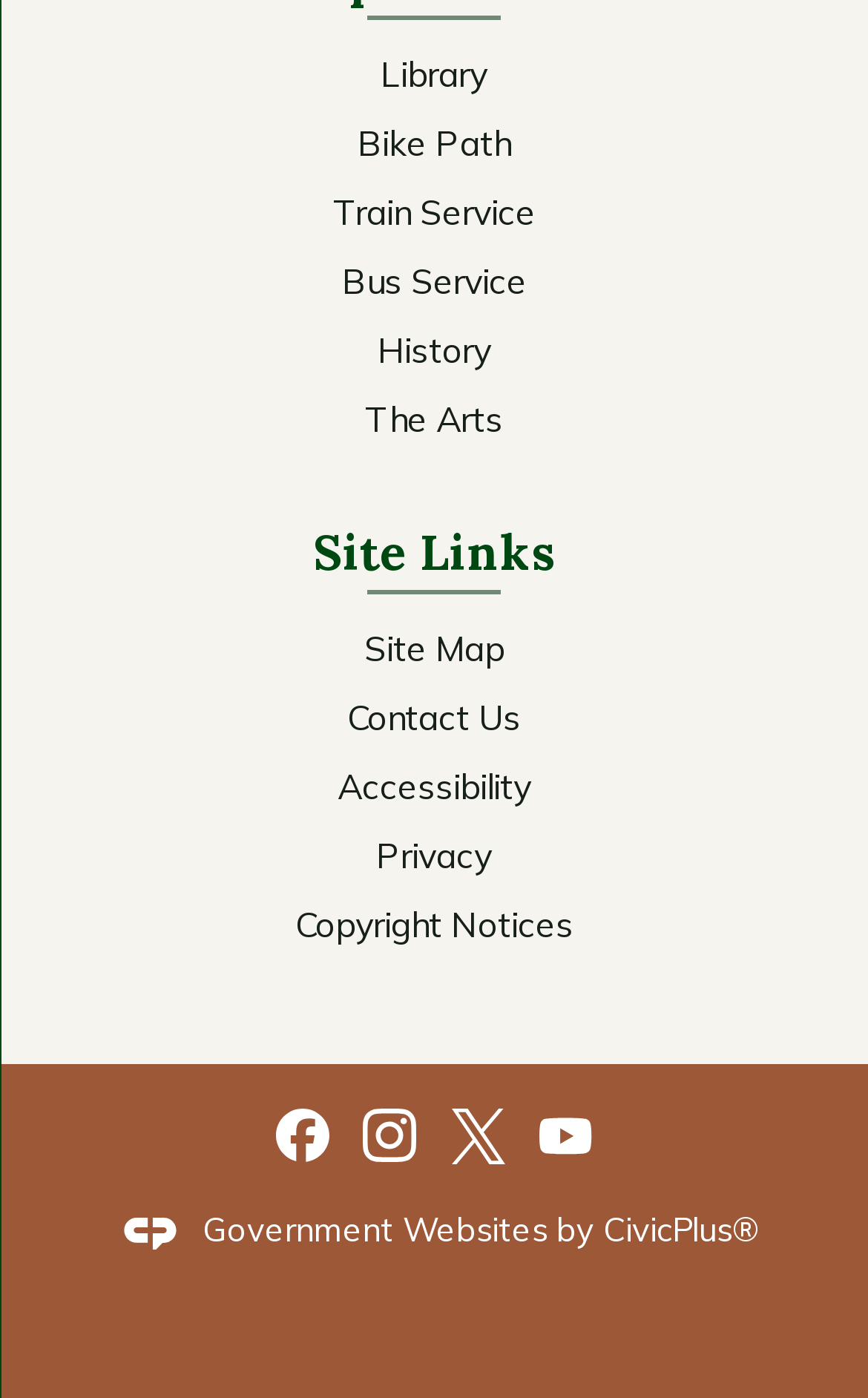Based on the element description, predict the bounding box coordinates (top-left x, top-left y, bottom-right x, bottom-right y) for the UI element in the screenshot: Contact Us

[0.4, 0.497, 0.6, 0.529]